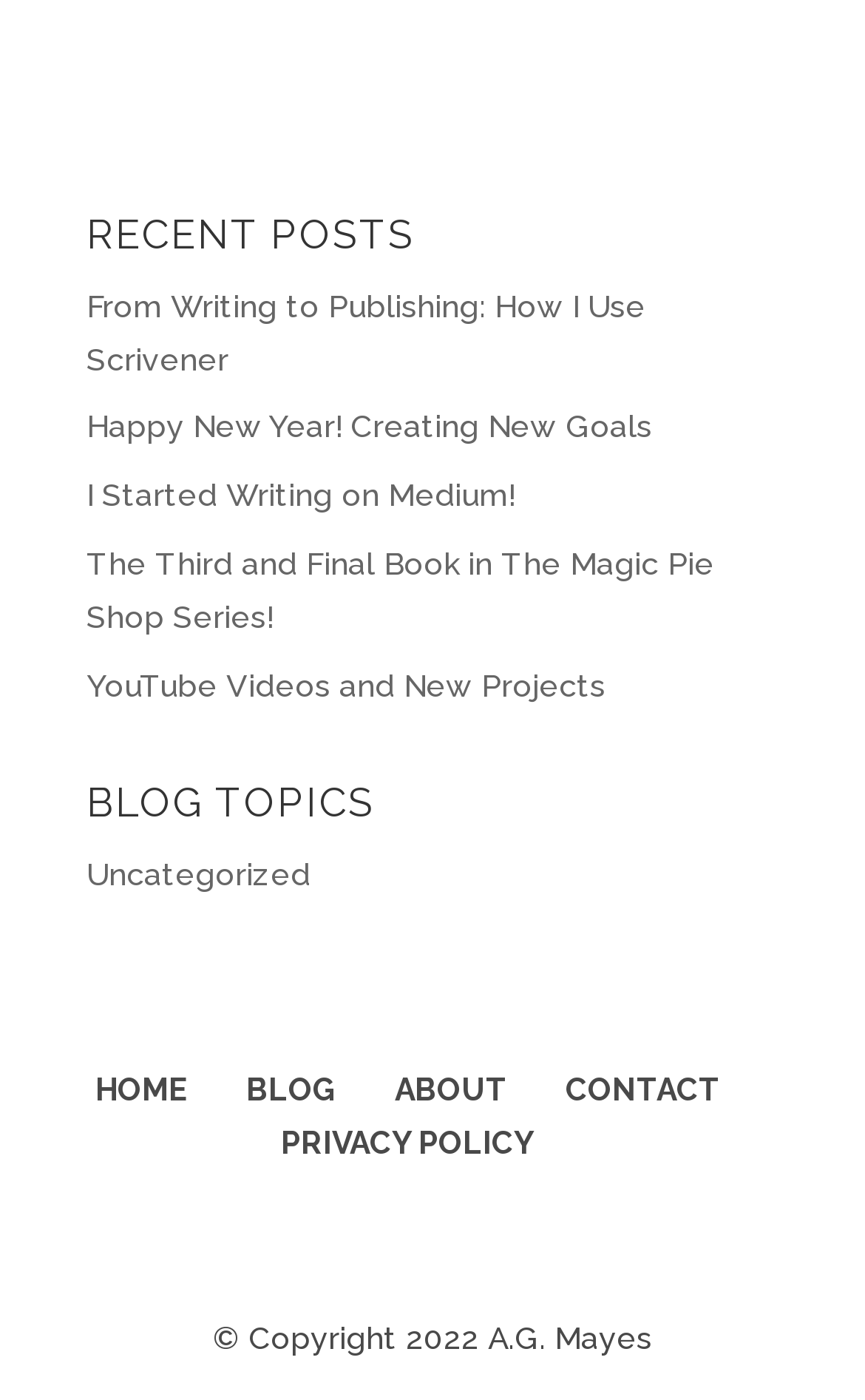Find the bounding box of the web element that fits this description: "Twitter".

[0.495, 0.883, 0.556, 0.924]